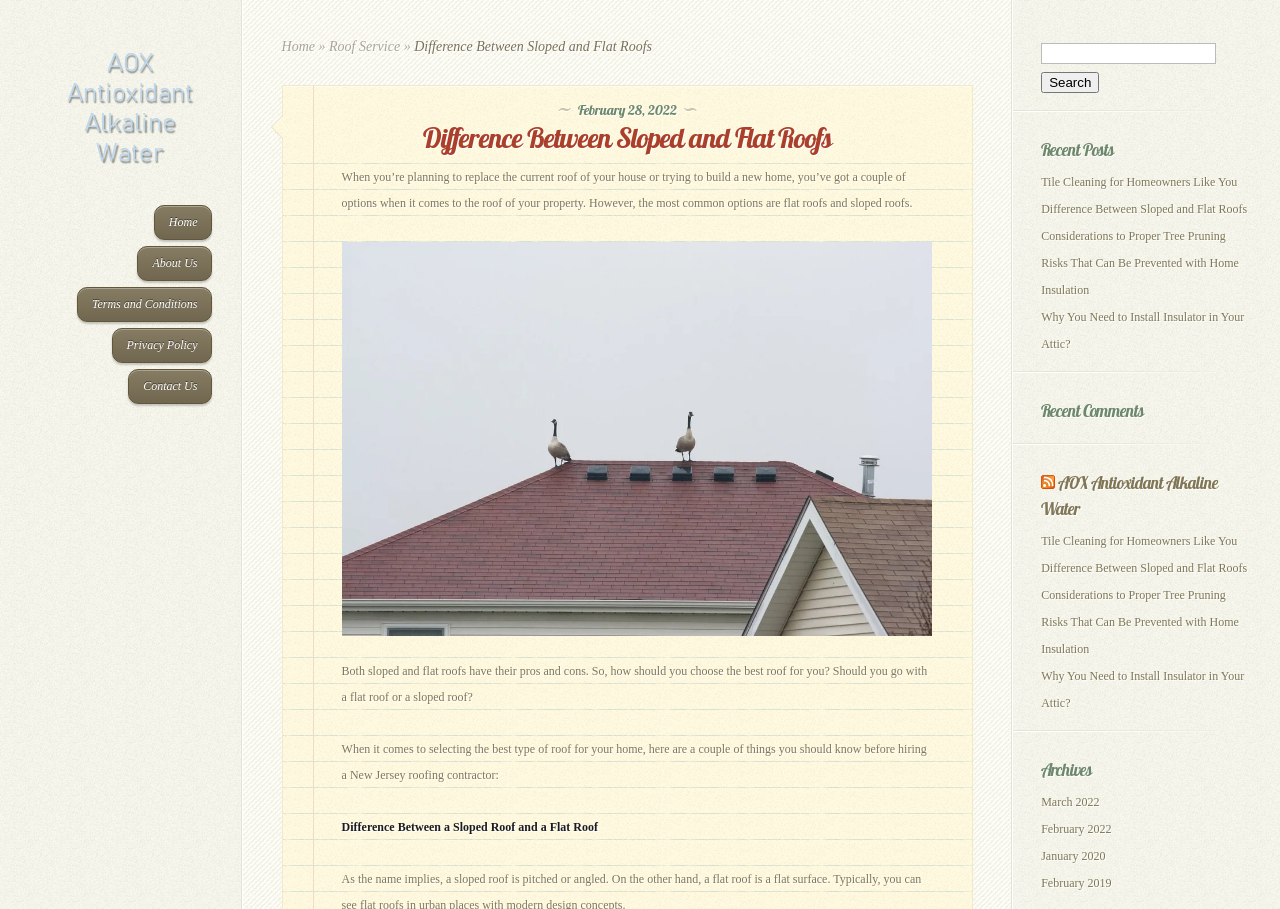Specify the bounding box coordinates of the element's area that should be clicked to execute the given instruction: "Click on the 'Home' link". The coordinates should be four float numbers between 0 and 1, i.e., [left, top, right, bottom].

[0.12, 0.226, 0.166, 0.264]